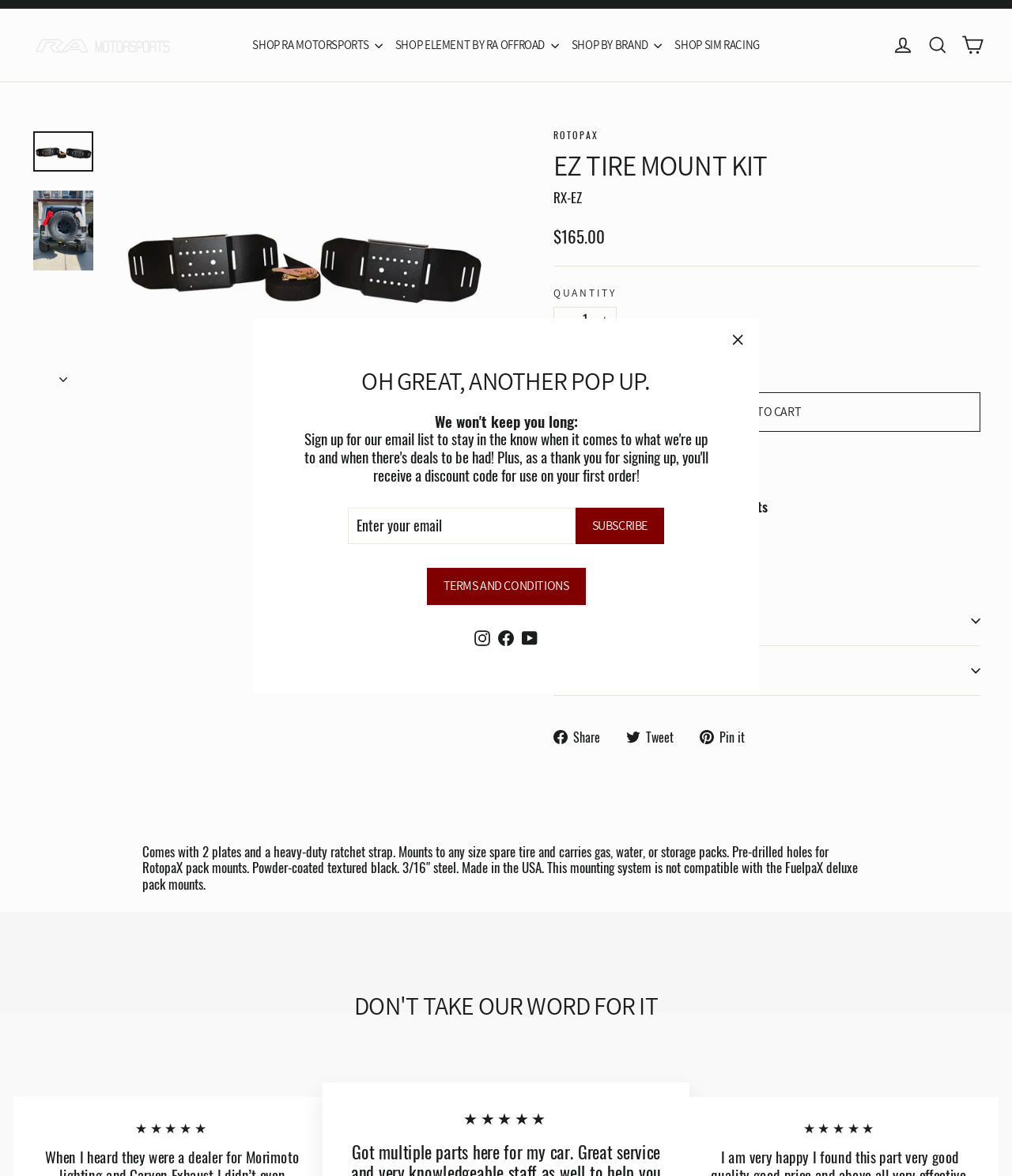Predict the bounding box coordinates of the area that should be clicked to accomplish the following instruction: "Click the 'ADD TO CART' button". The bounding box coordinates should consist of four float numbers between 0 and 1, i.e., [left, top, right, bottom].

[0.547, 0.333, 0.969, 0.367]